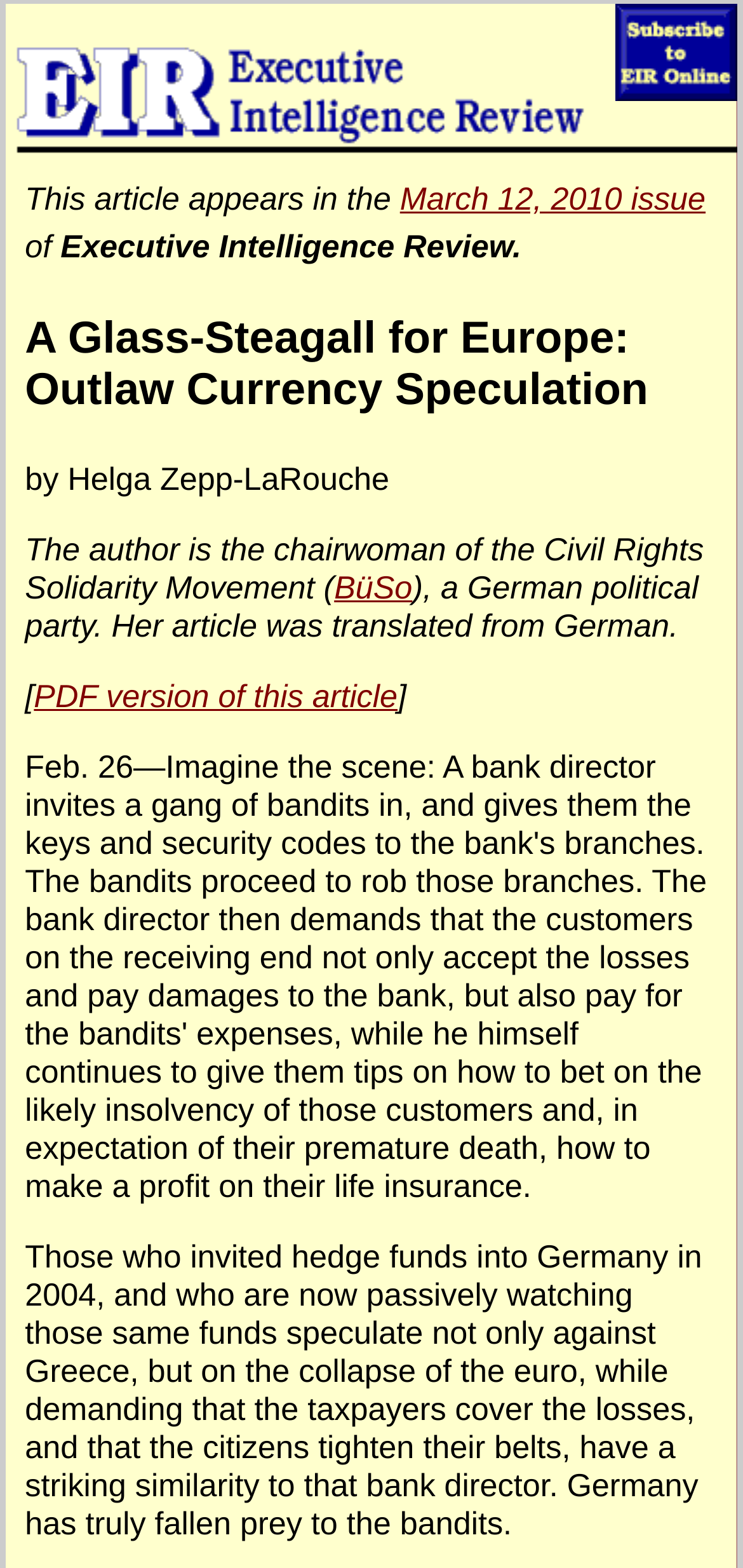Provide a short, one-word or phrase answer to the question below:
What is the name of the publication?

Executive Intelligence Review